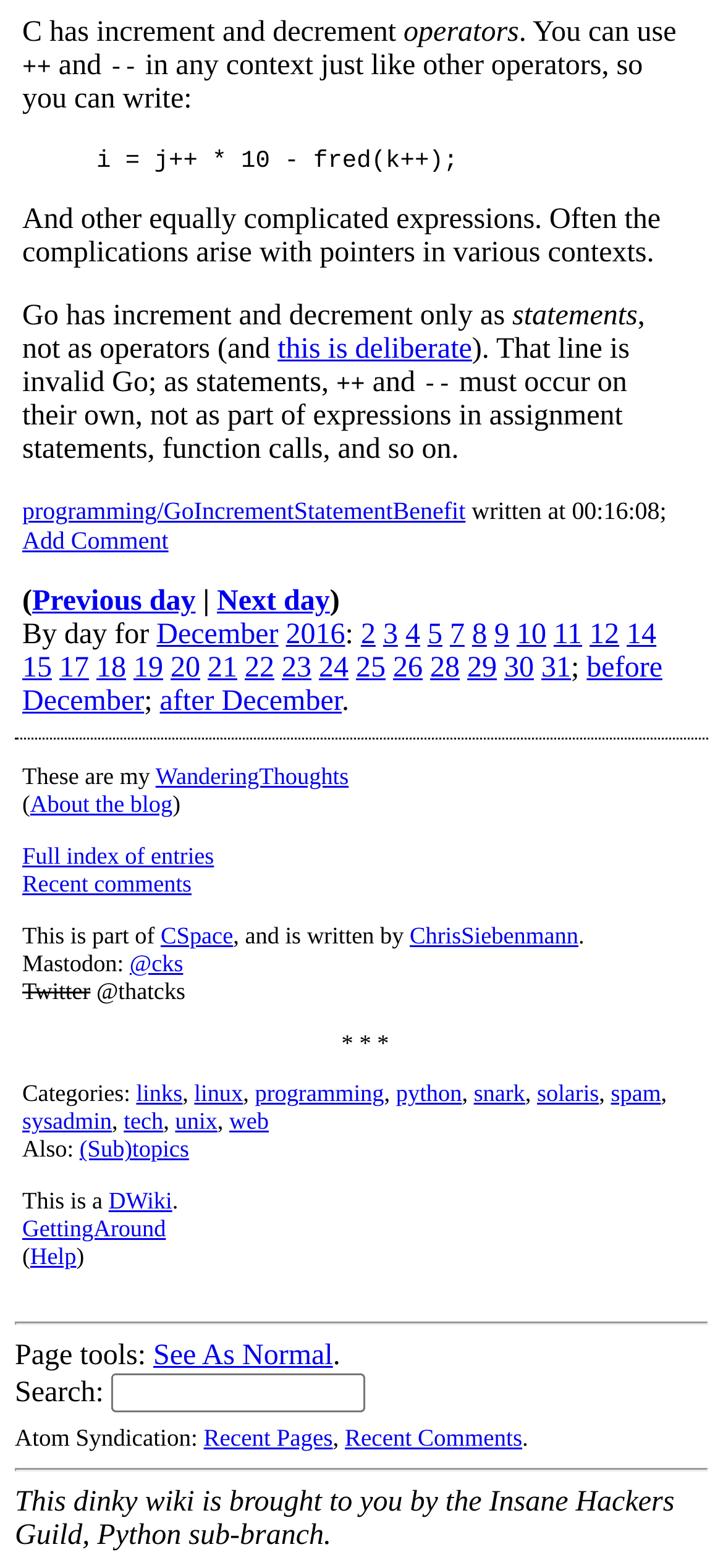Show the bounding box coordinates of the region that should be clicked to follow the instruction: "view October 2012."

None